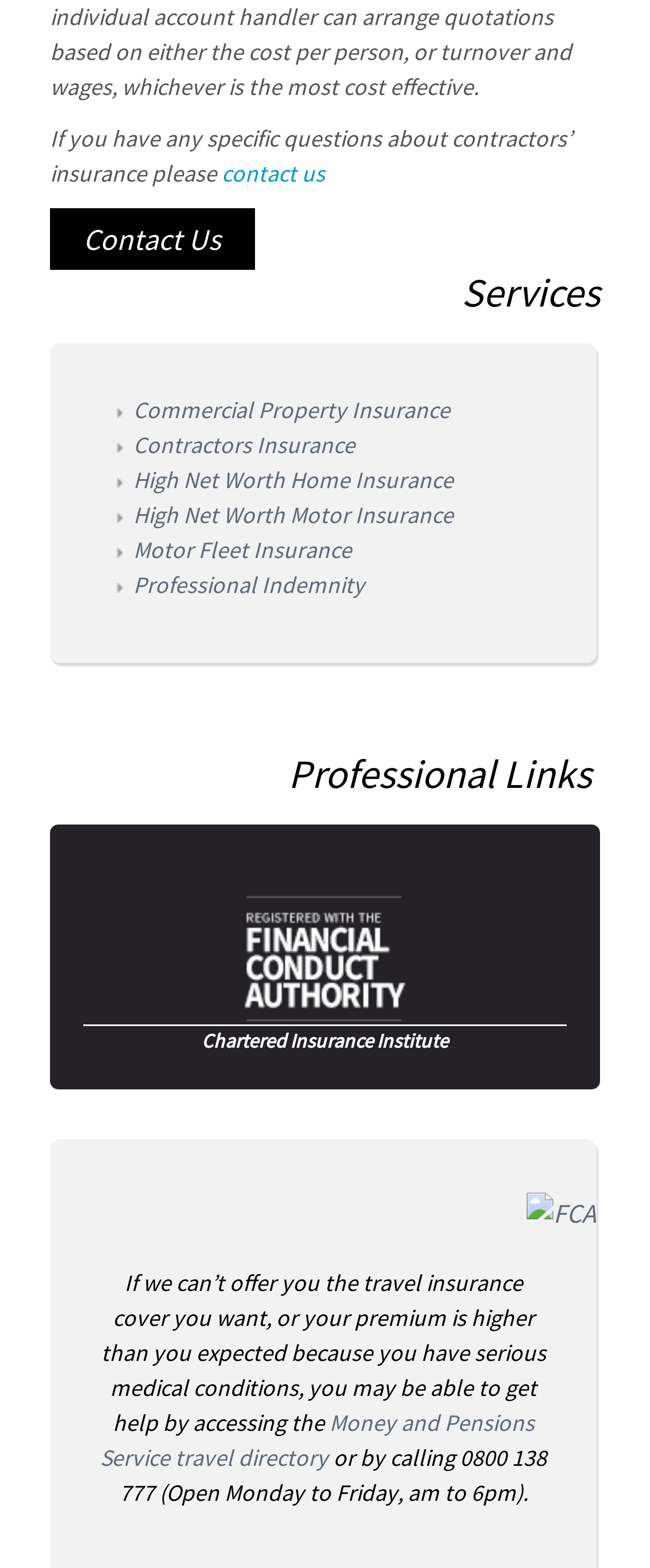Respond to the following question with a brief word or phrase:
How many professional links are listed?

3